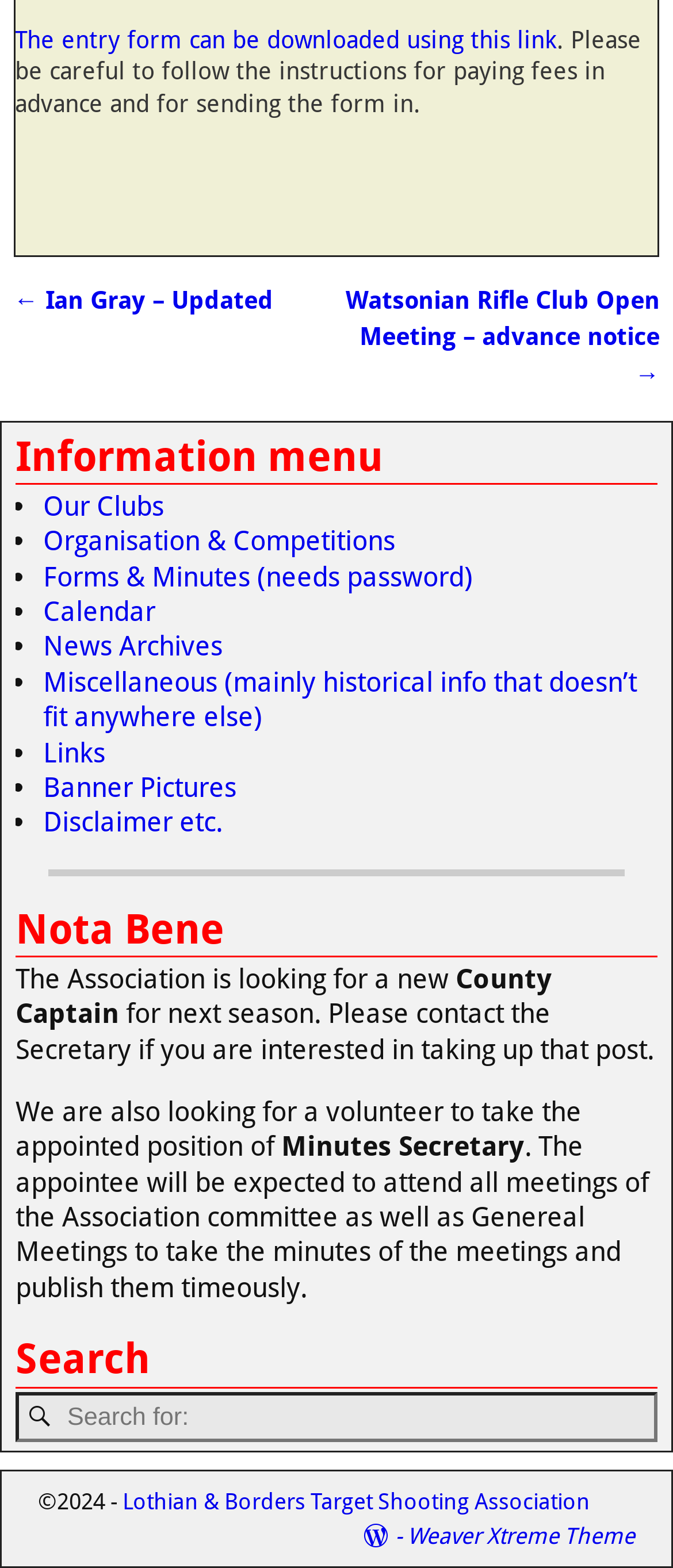What is the name of the first menu item?
Please answer the question as detailed as possible based on the image.

The first menu item is a link with the text 'Our Clubs', which is preceded by a list marker '•'. This link is part of a list of menu items under the heading 'Information menu'.